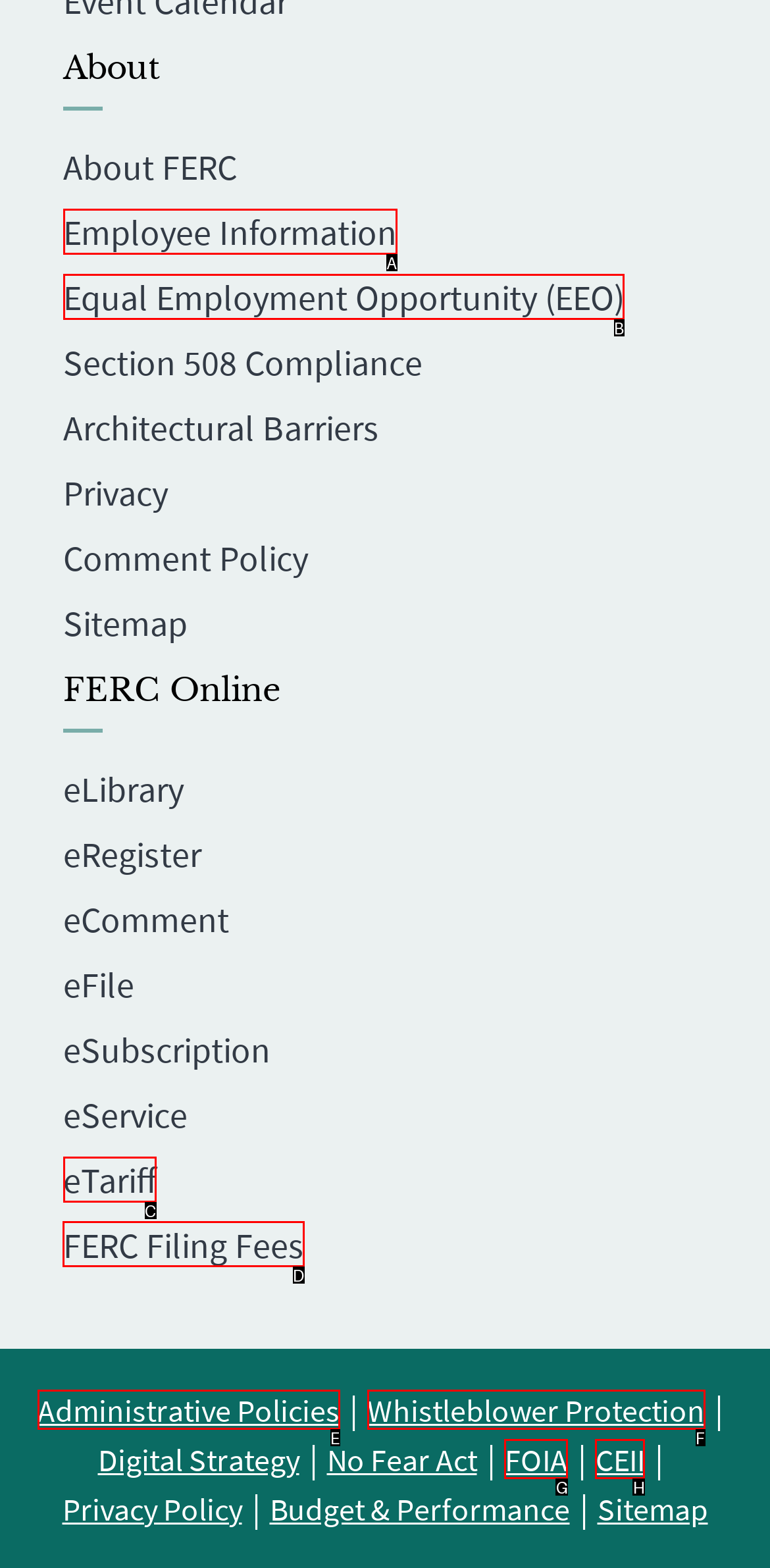To execute the task: Check FERC Filing Fees, which one of the highlighted HTML elements should be clicked? Answer with the option's letter from the choices provided.

D